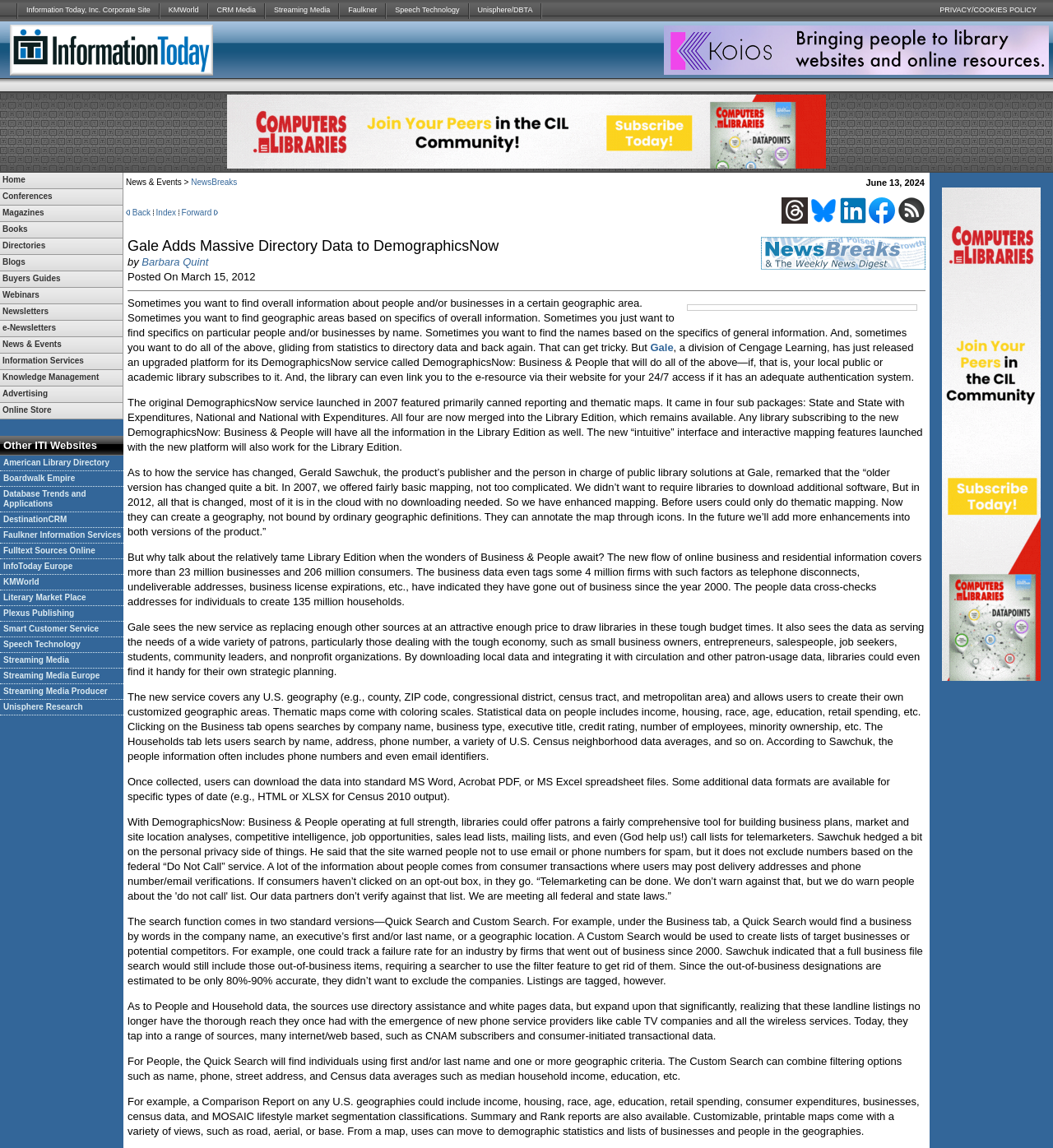Articulate a complete and detailed caption of the webpage elements.

The webpage appears to be a corporate website, specifically the Information Today, Inc. website. At the top, there is a row of links to various websites and publications, including Information Today, Inc. Corporate Site, KMWorld, CRM Media, Streaming Media, Faulkner, Speech Technology, and Unisphere/DBTA. Each link is separated by a small image.

Below this row, there are three advertisements, each taking up a significant portion of the page. The first advertisement is an iframe with a width of approximately 63% of the page, while the second and third advertisements are smaller, with widths of around 21% and 57% of the page, respectively.

On the left side of the page, there is a long list of links to various resources, including Home, Conferences, Magazines, Books, Directories, Blogs, Buyers Guides, Webinars, Newsletters, e-Newsletters, News & Events, Information Services, Knowledge Management, Advertising, and Online Store. These links are organized into a table with multiple rows, with each row containing several links.

The overall layout of the page is cluttered, with multiple sections and advertisements competing for attention. The dominant colors are shades of blue and white, with some black and gray text. There are no prominent images or graphics on the page, aside from the small images separating the links at the top.